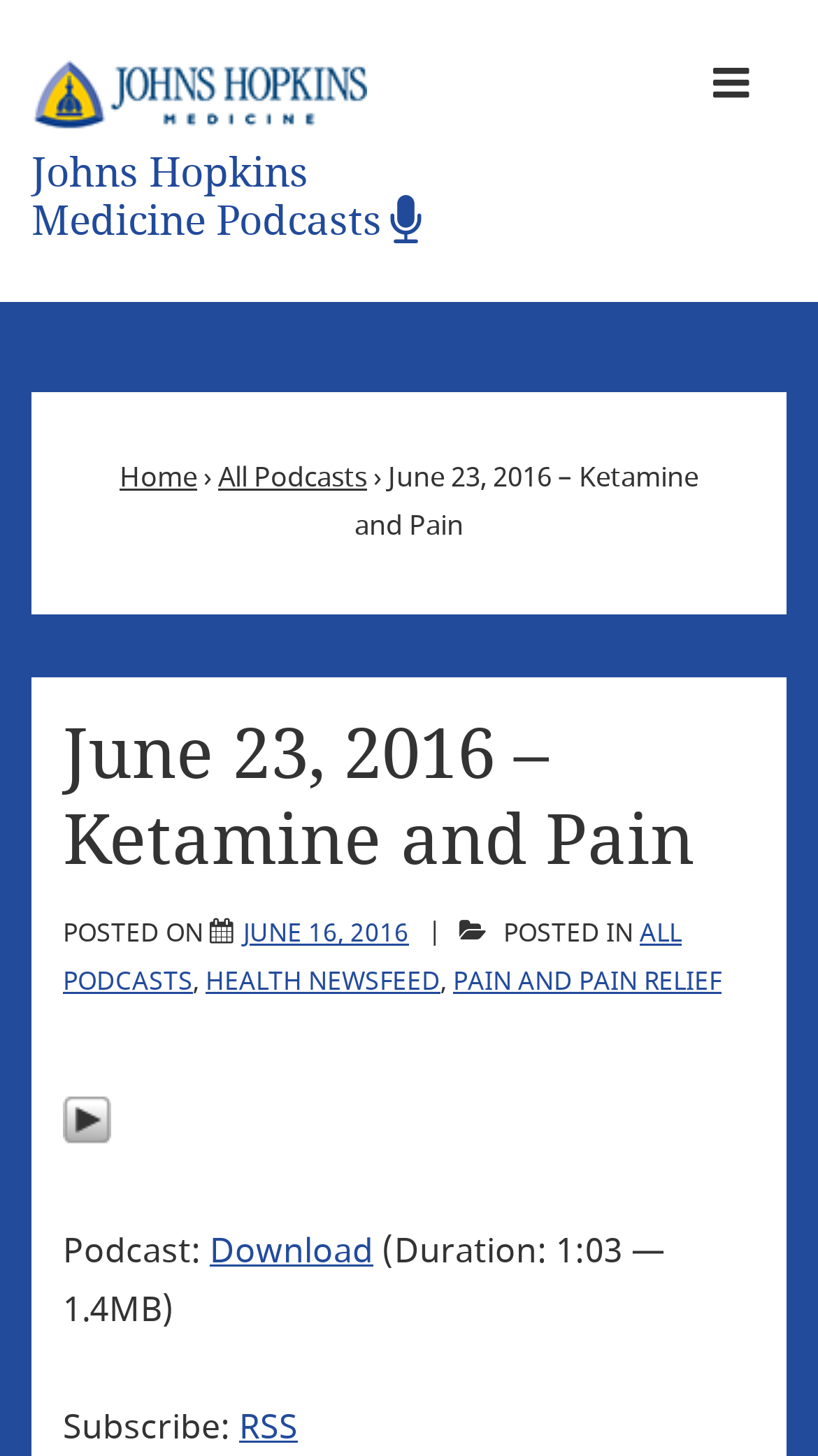Answer the question using only one word or a concise phrase: How can I subscribe to the podcast?

RSS